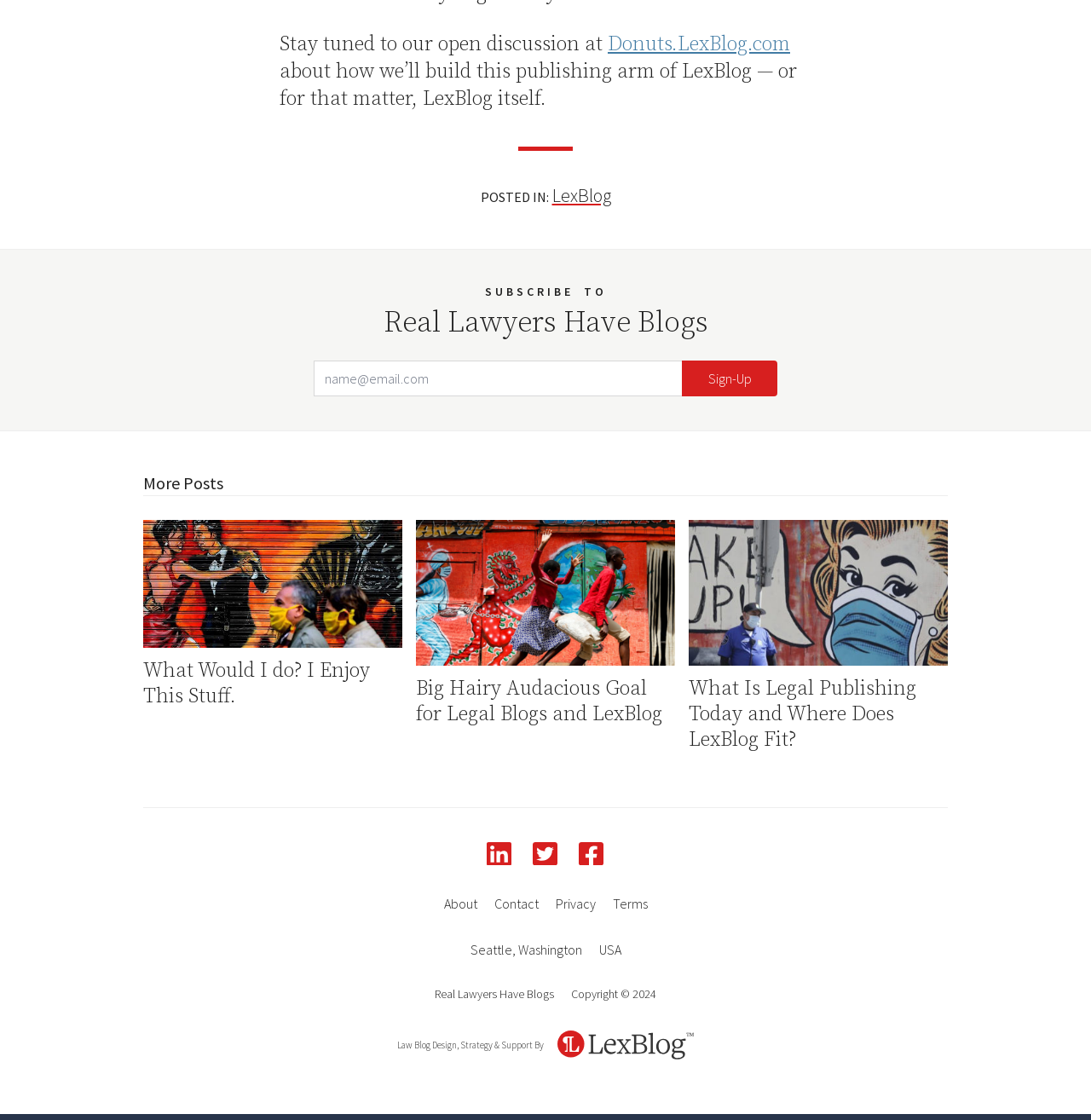Bounding box coordinates are given in the format (top-left x, top-left y, bottom-right x, bottom-right y). All values should be floating point numbers between 0 and 1. Provide the bounding box coordinate for the UI element described as: Announcements

None